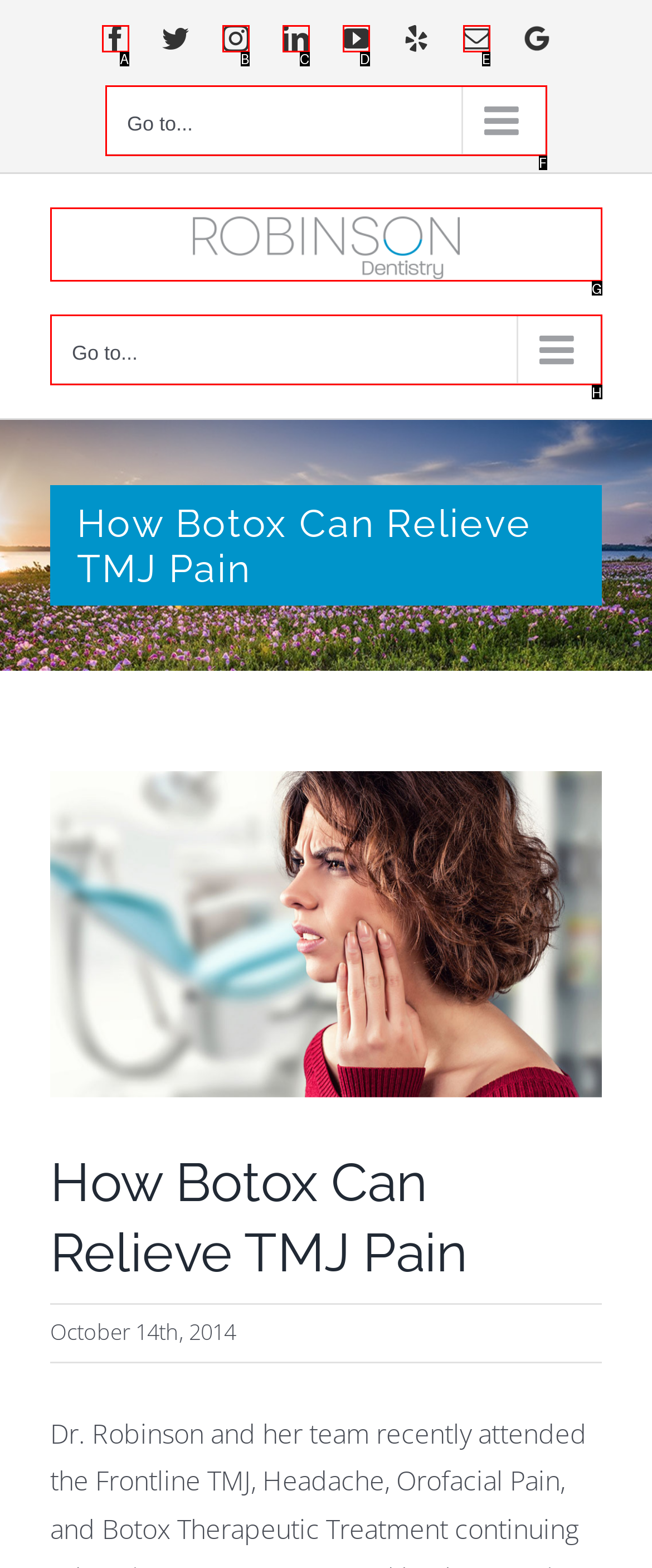Match the description: alt="Robinson Dentistry Logo" to the correct HTML element. Provide the letter of your choice from the given options.

G